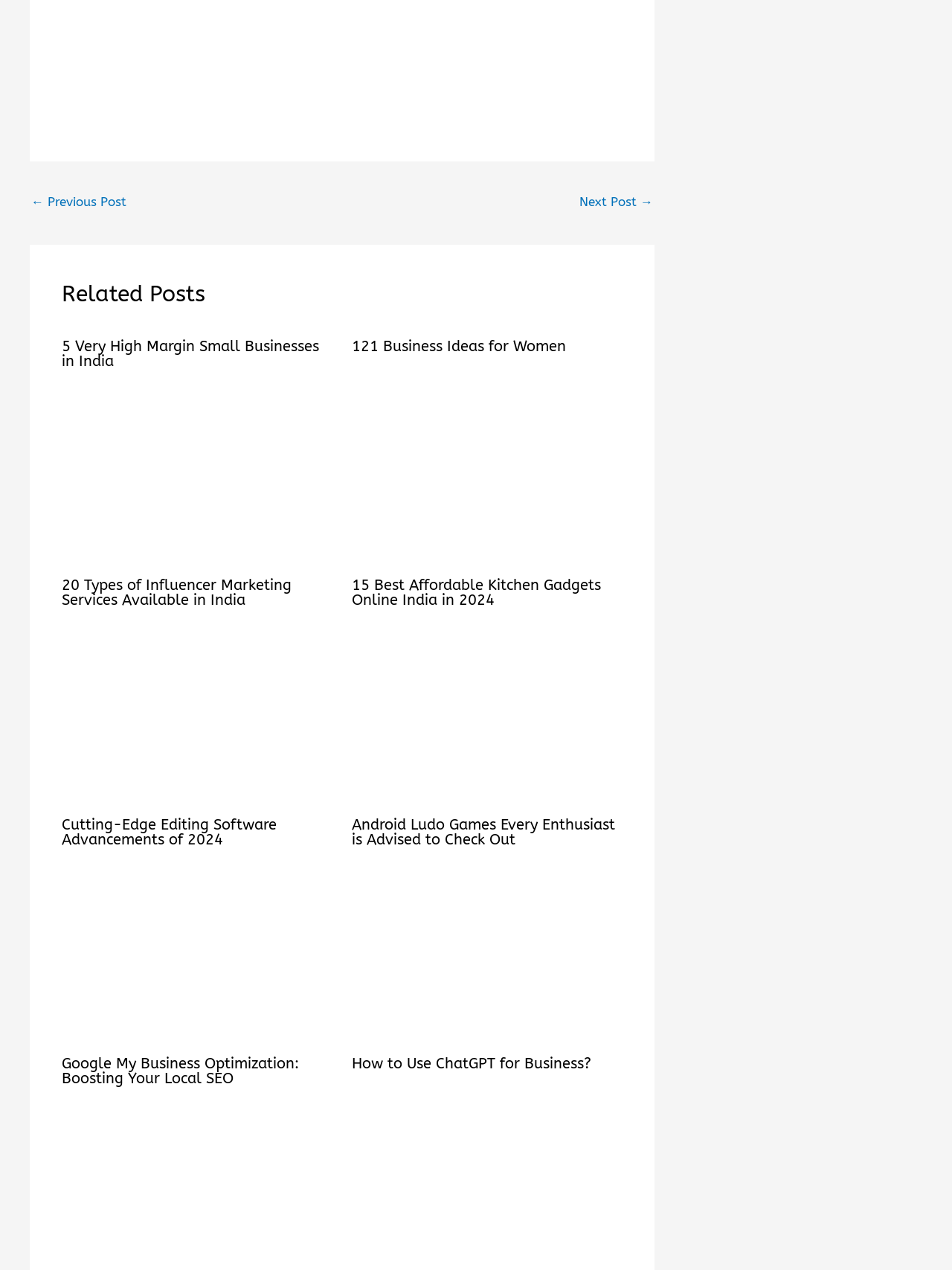Give a one-word or short-phrase answer to the following question: 
What is the purpose of the 'Post navigation' section?

To navigate between posts